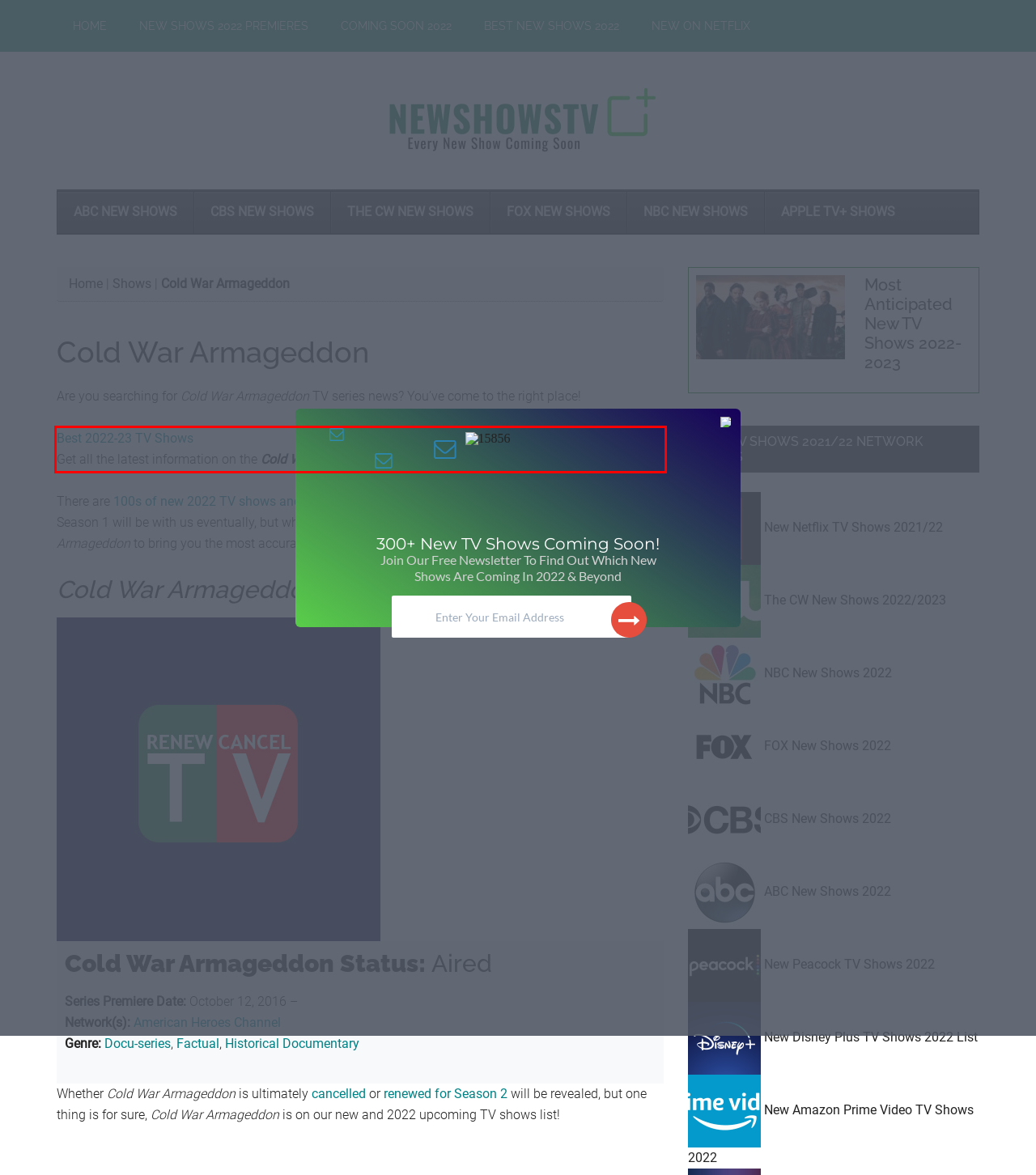From the screenshot of the webpage, locate the red bounding box and extract the text contained within that area.

Best 2022-23 TV Shows Get all the latest information on the Cold War Armageddon new tv show here at newshowstv.com.